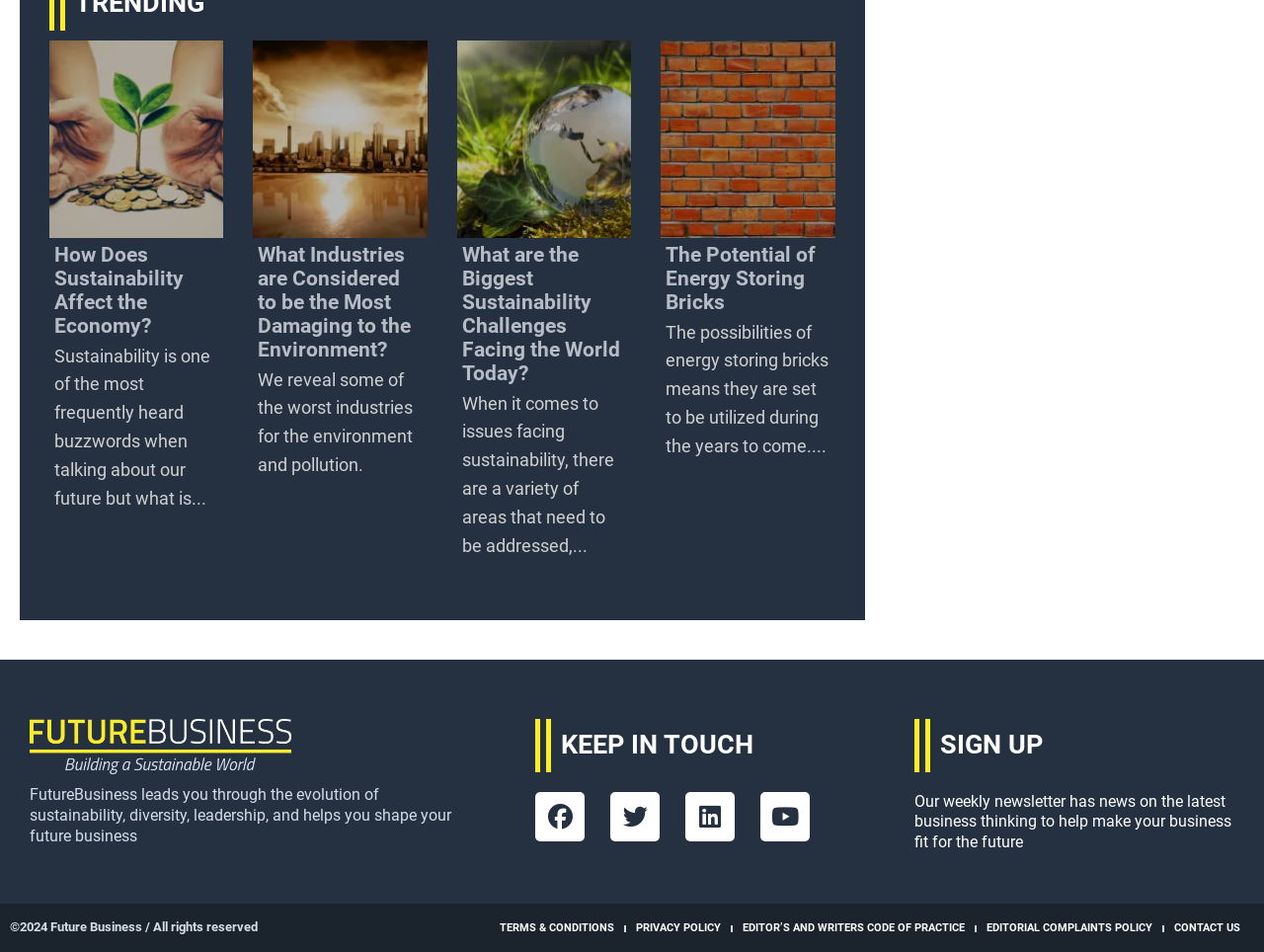From the given element description: "alt="Future Business"", find the bounding box for the UI element. Provide the coordinates as four float numbers between 0 and 1, in the order [left, top, right, bottom].

[0.023, 0.756, 0.23, 0.813]